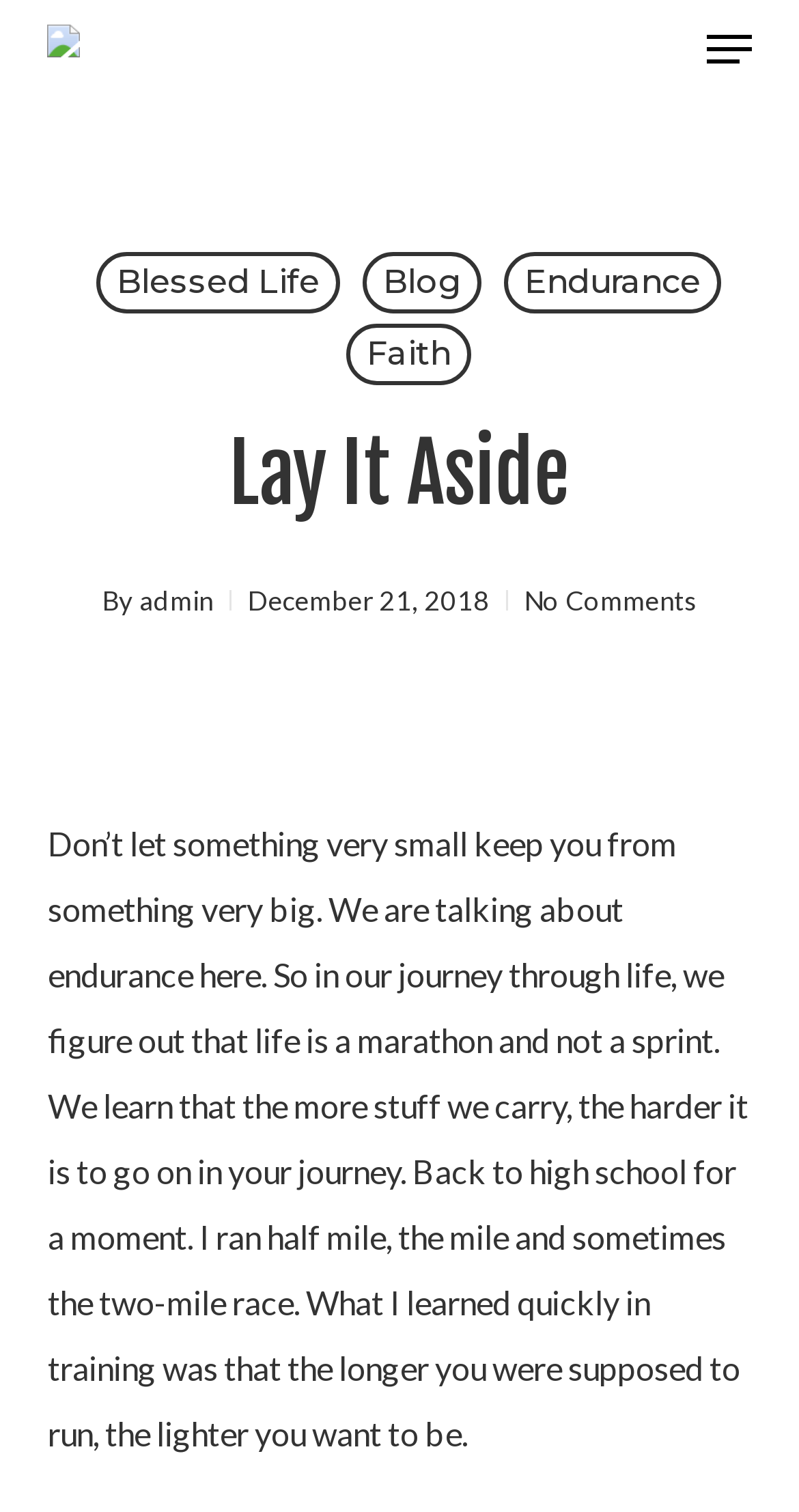Determine the bounding box coordinates of the section I need to click to execute the following instruction: "Read the article by admin". Provide the coordinates as four float numbers between 0 and 1, i.e., [left, top, right, bottom].

[0.174, 0.386, 0.267, 0.408]